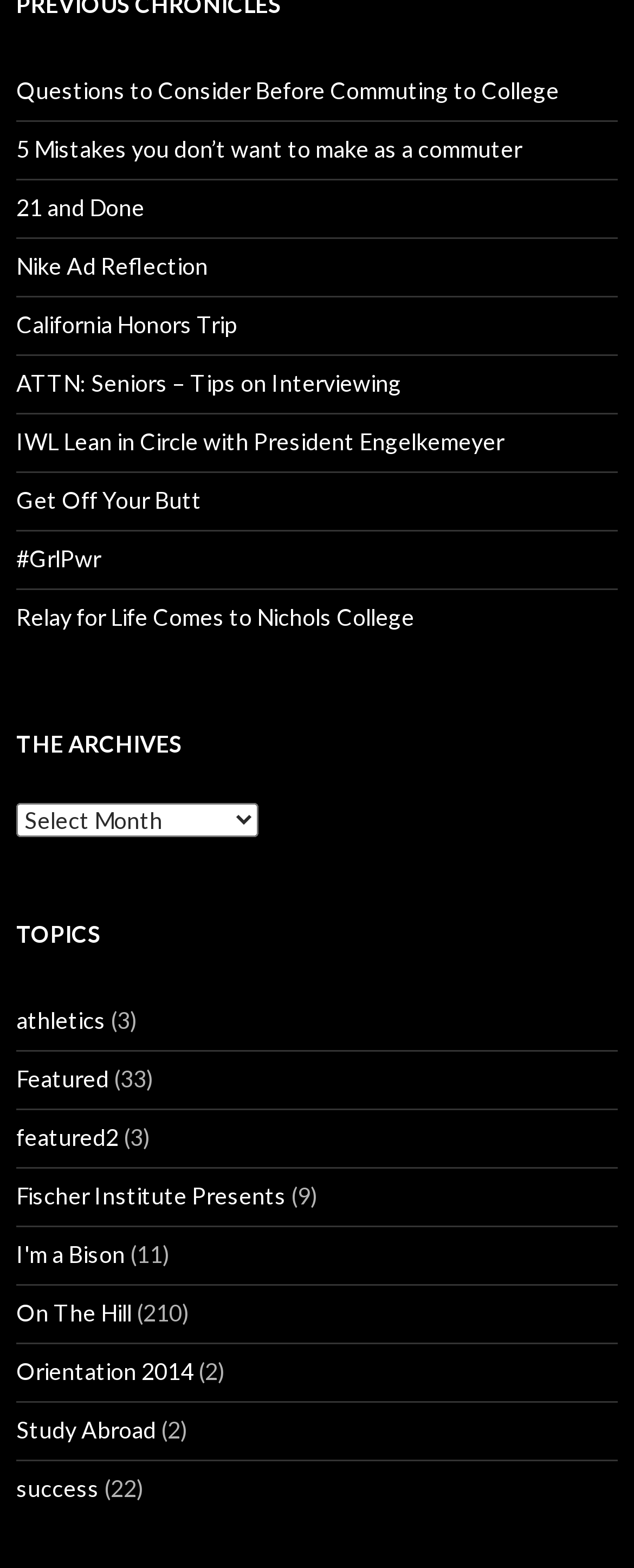Identify the bounding box coordinates of the HTML element based on this description: "Study Abroad".

[0.026, 0.903, 0.246, 0.921]